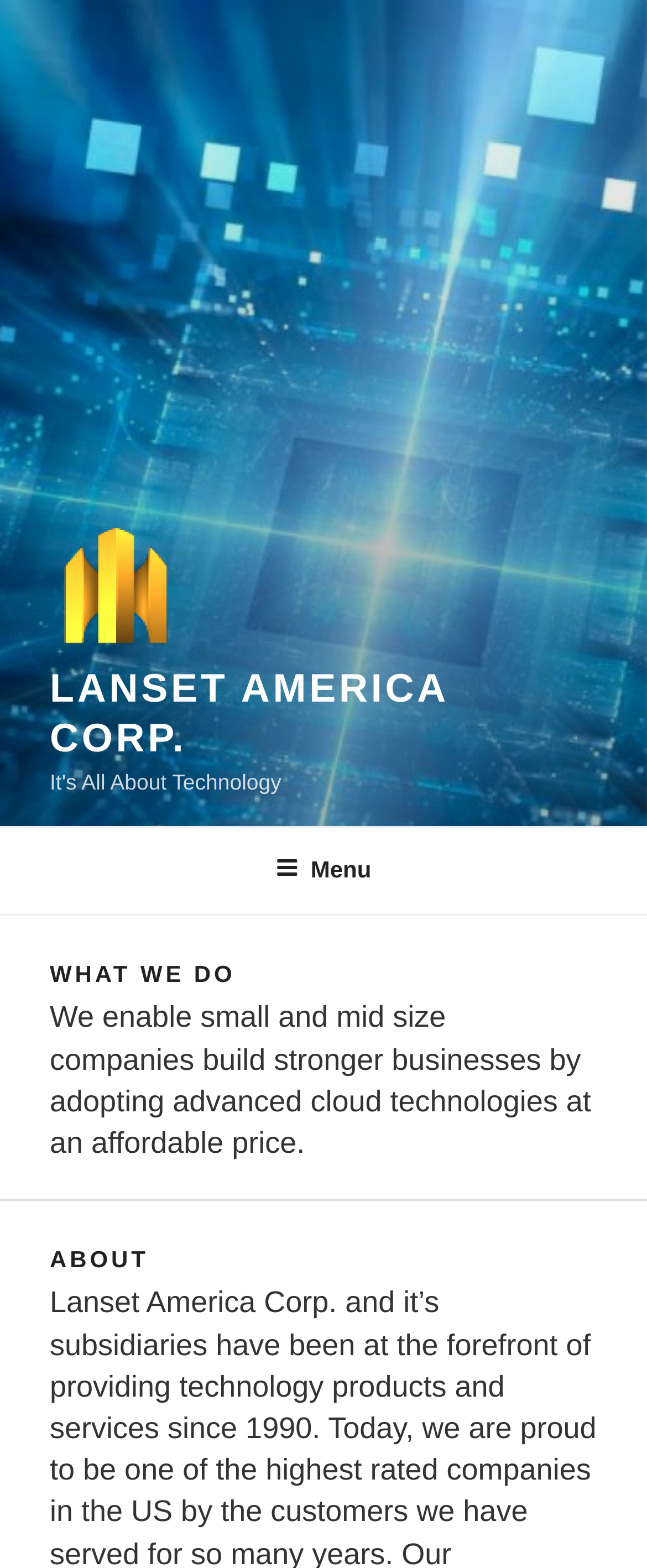What are the main sections of the webpage?
From the image, respond using a single word or phrase.

What We Do, About